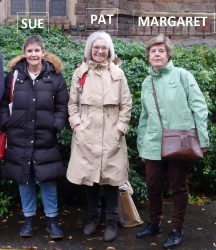Illustrate the image with a detailed caption.

The image features three women standing together in front of a lush green background, likely near a historical building or park. Each woman is dressed in warm clothing appropriate for cooler weather. 

- **Sue**, on the left, is wearing a long, black puffer coat and blue jeans, showcasing a friendly smile.
- **Pat**, in the center, is clad in a light beige trench coat, exuding a warm and welcoming demeanor. 
- **Margaret**, on the right, sports a light green jacket complemented by pants and a brown crossbody bag, standing confidently.

The camaraderie among them reflects the spirit of community and inclusivity, as they are part of a group focused on promoting wellbeing through walking activities.